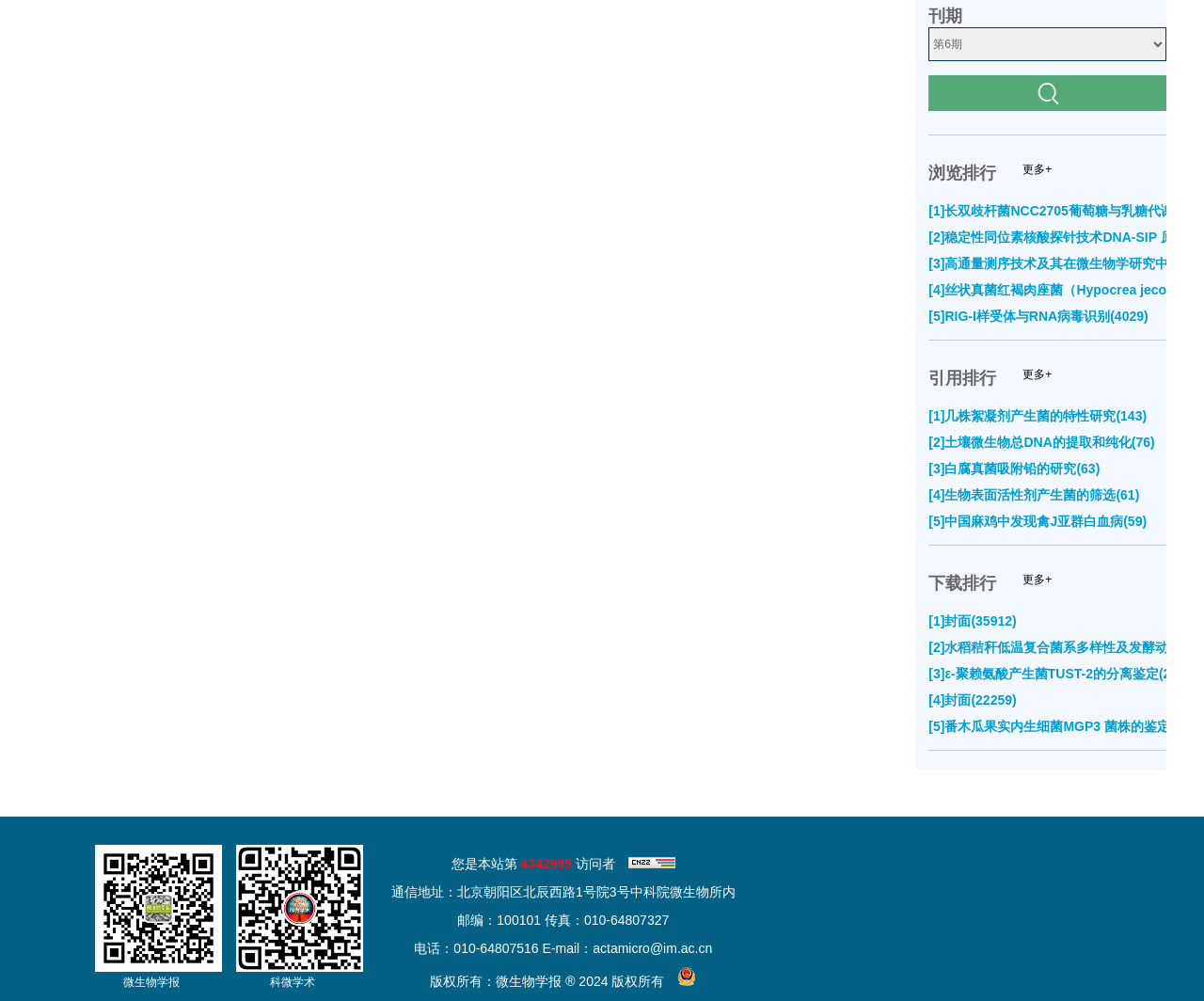Locate the bounding box of the UI element described in the following text: "更多+".

[0.849, 0.573, 0.874, 0.586]